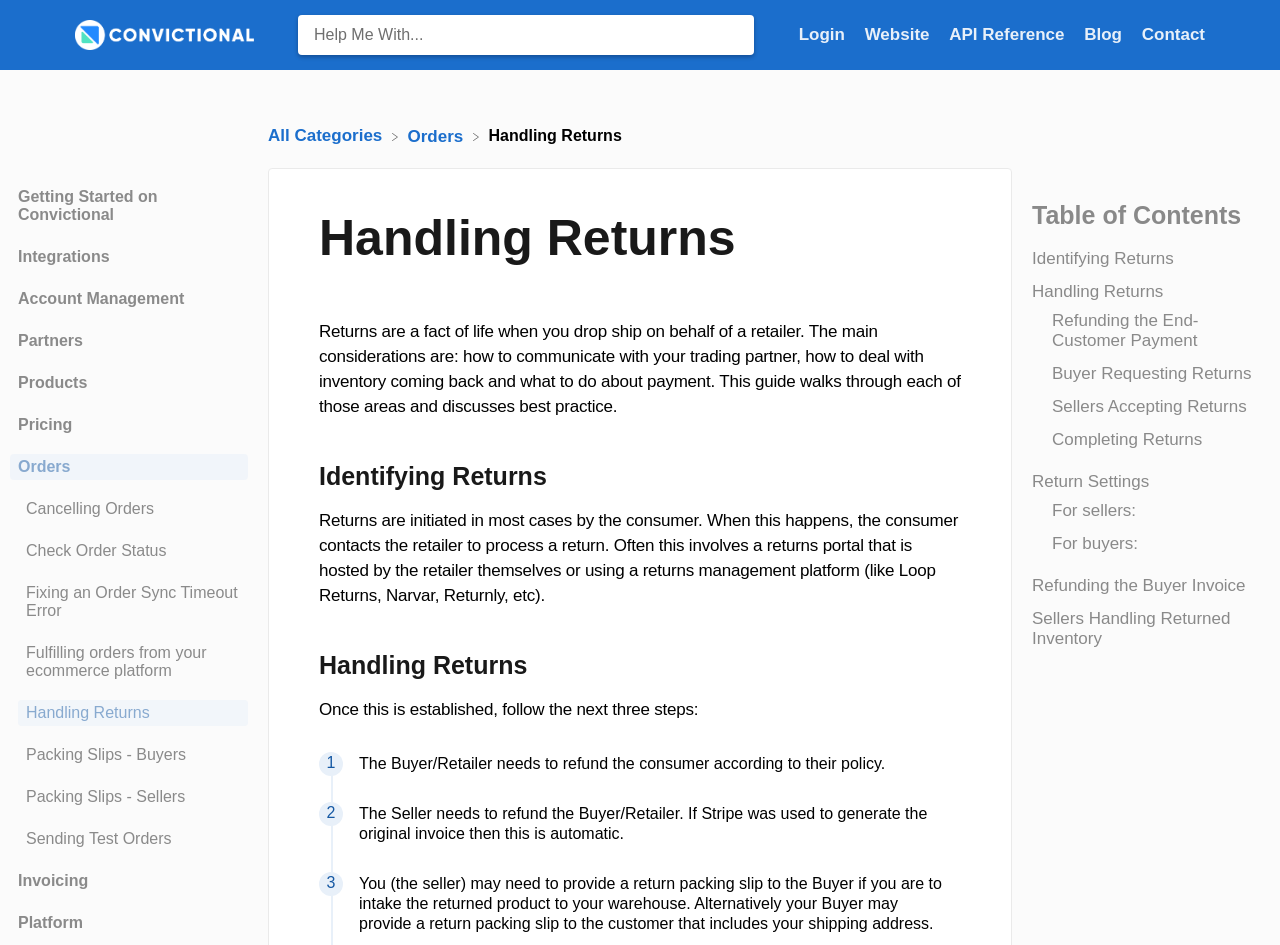Look at the image and give a detailed response to the following question: What is the purpose of the 'Return Settings' link?

The purpose of the 'Return Settings' link is to configure return settings, which is a part of the handling returns process. This link is likely to lead to a page where users can set up their return policies and procedures.